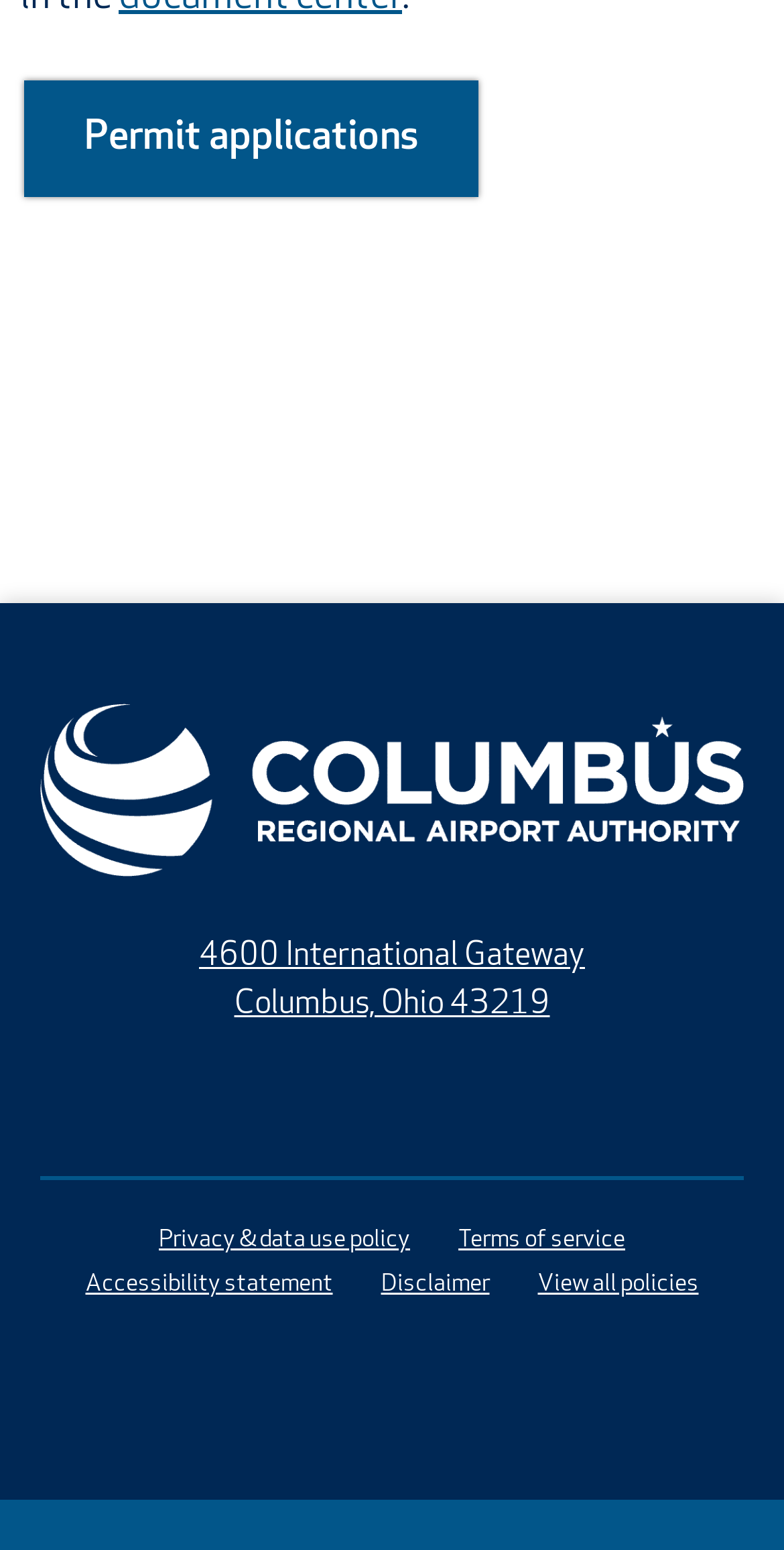Please find the bounding box for the UI component described as follows: "View all policies".

[0.655, 0.816, 0.922, 0.844]